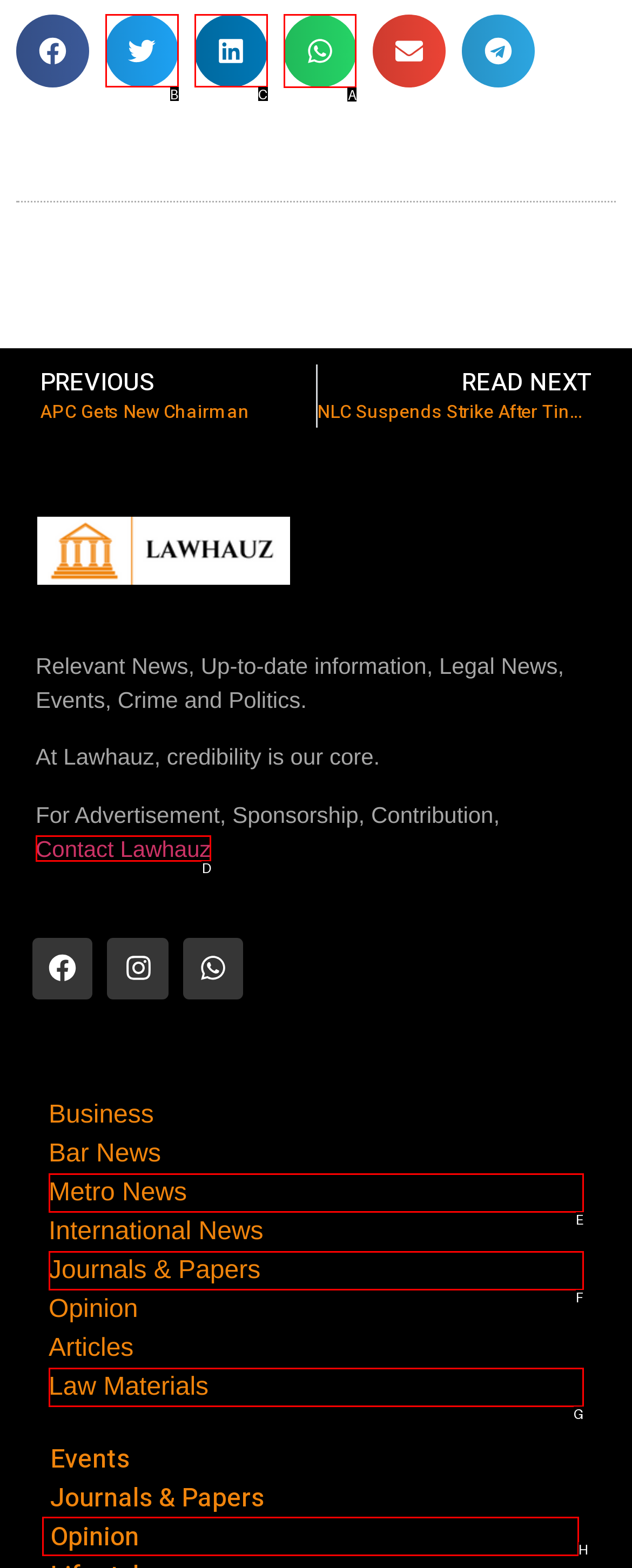Which HTML element should be clicked to perform the following task: Share on WhatsApp
Reply with the letter of the appropriate option.

A